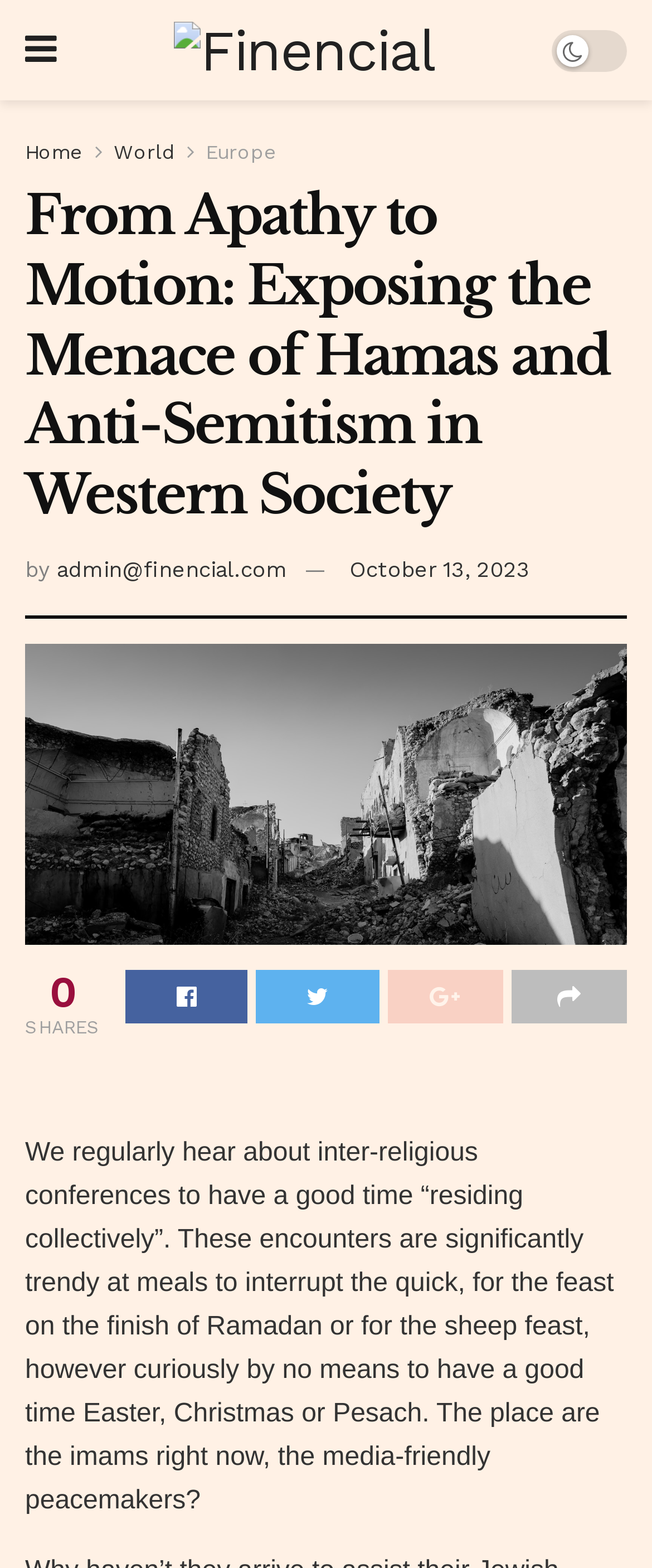Offer a detailed explanation of the webpage layout and contents.

This webpage appears to be an article or blog post titled "From Apathy to Motion: Exposing the Menace of Hamas and Anti-Semitism in Western Society" on a website called Finencial. At the top left, there is a link with a icon and the website's name "Finencial" next to it. Below this, there are four links: "Home", "World", "Europe", and another icon. 

The main heading of the article is located below these links, taking up most of the width of the page. Below the heading, there is a line of text with the author's name "admin@finencial.com" and the date "October 13, 2023". 

Further down, there is a large link that repeats the article title, accompanied by an image that spans almost the entire width of the page. Below this, there is a section with the text "SHARES" and four social media links represented by icons.

The main content of the article starts below this section, with a paragraph of text that discusses inter-religious conferences and their tendency to focus on certain religious celebrations while ignoring others.